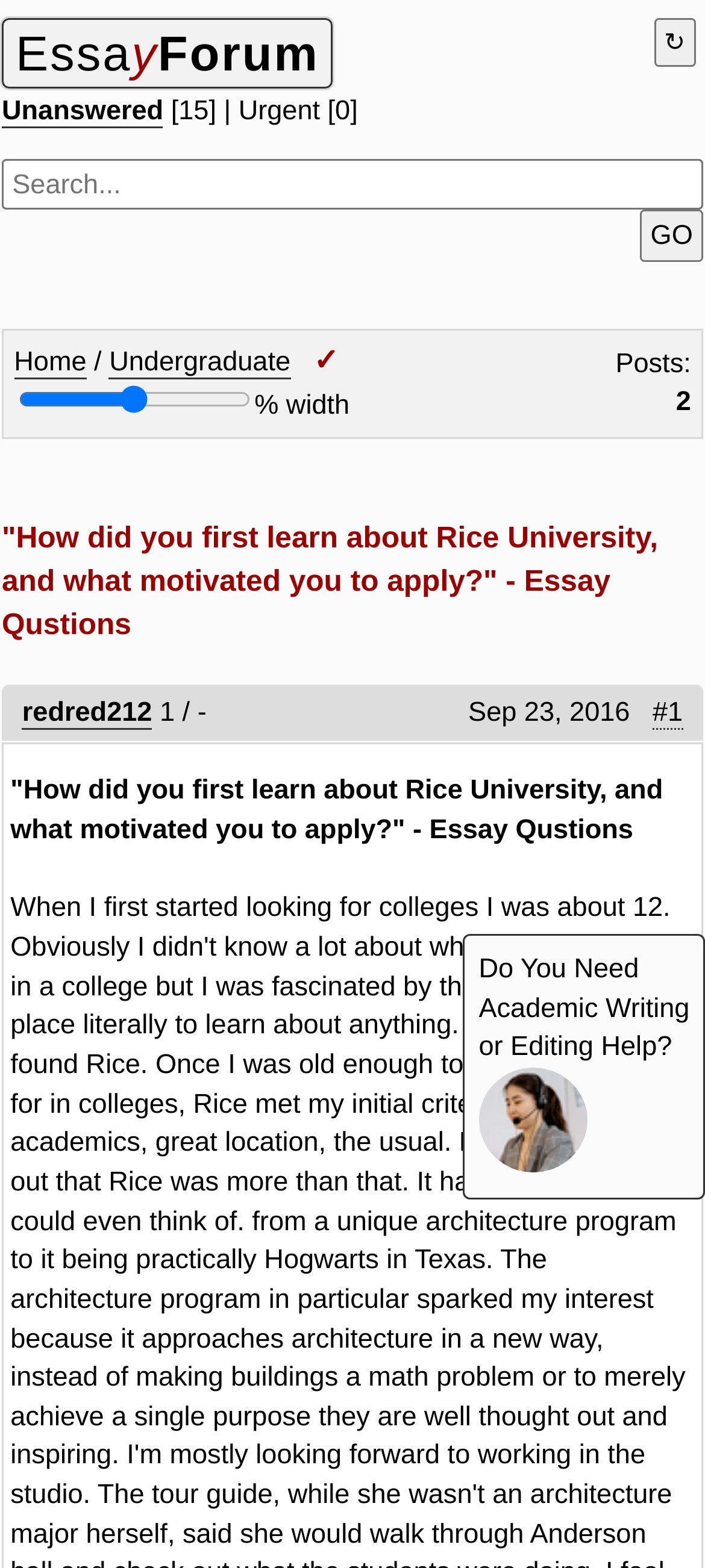Respond with a single word or phrase:
What is the purpose of the slider?

To adjust width